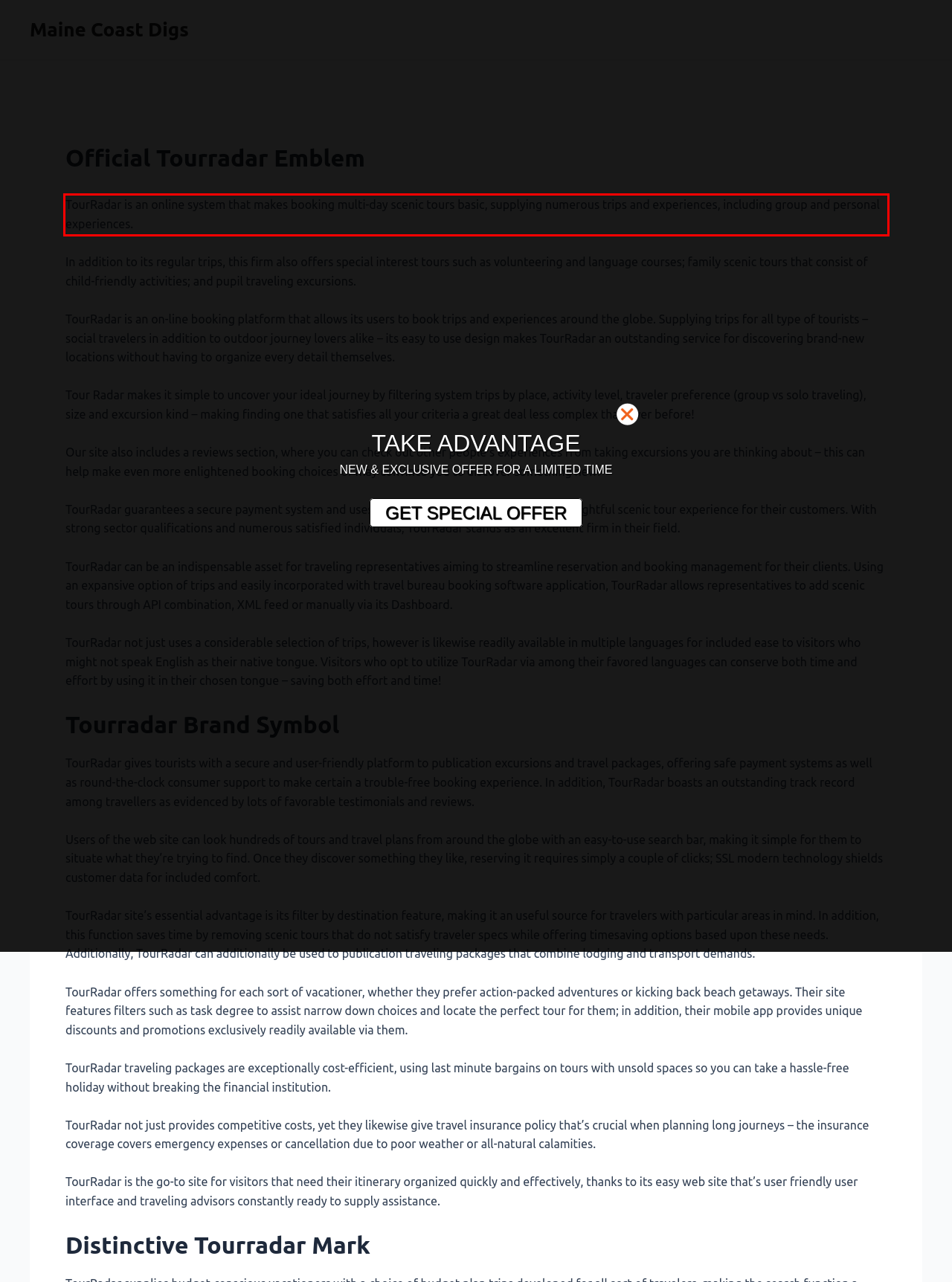Given a webpage screenshot with a red bounding box, perform OCR to read and deliver the text enclosed by the red bounding box.

TourRadar is an online system that makes booking multi-day scenic tours basic, supplying numerous trips and experiences, including group and personal experiences.